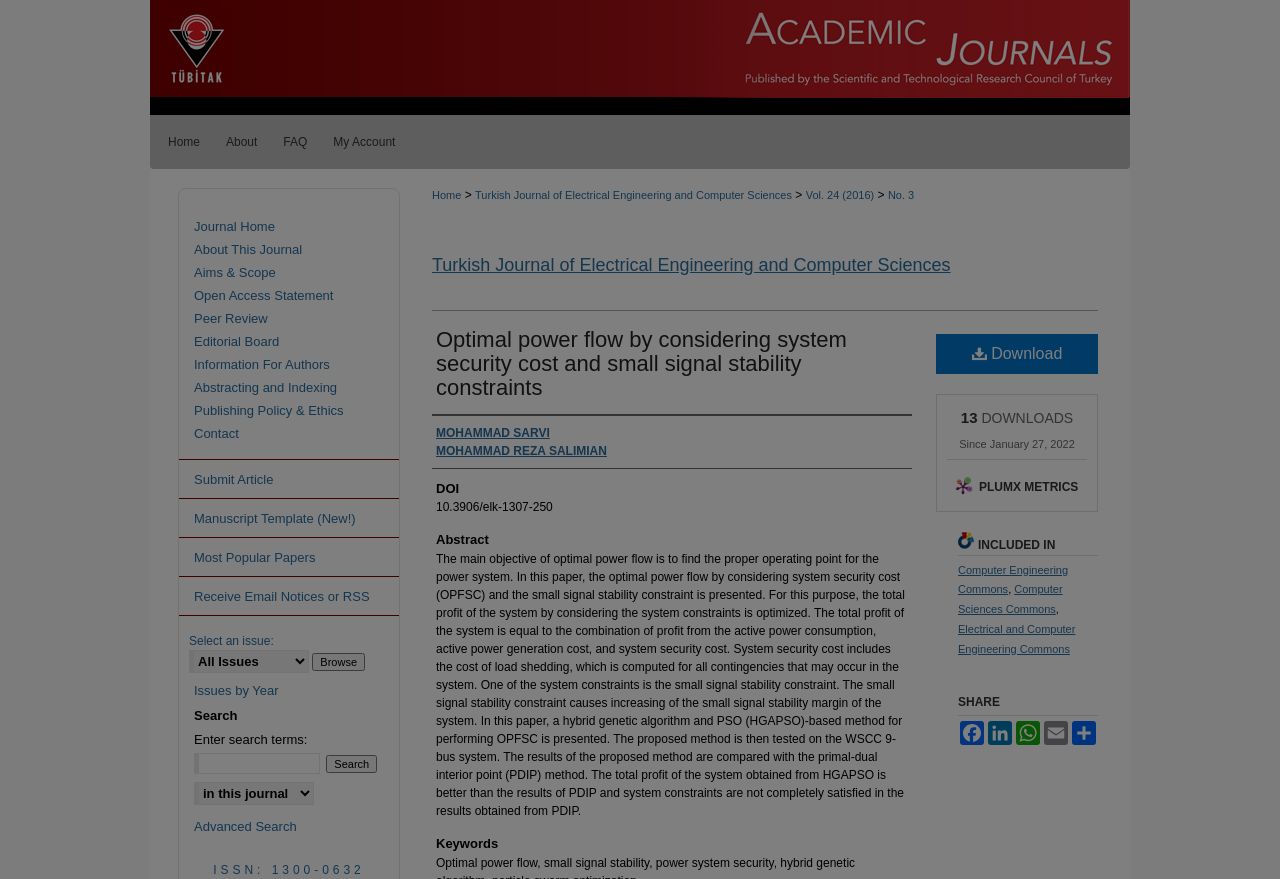Locate the bounding box of the UI element with the following description: "Publishing Policy & Ethics".

[0.152, 0.458, 0.327, 0.476]